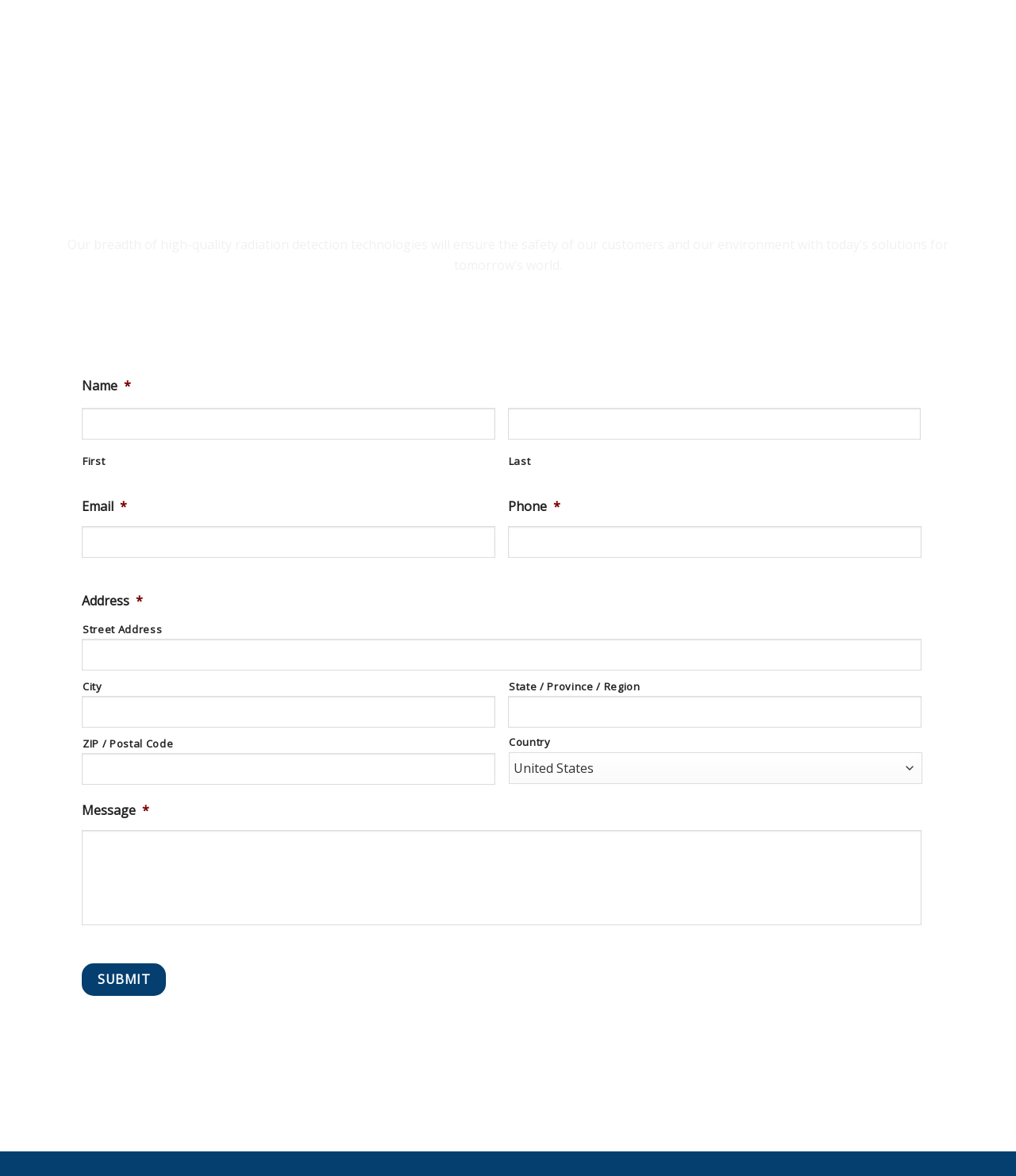Locate the bounding box coordinates of the item that should be clicked to fulfill the instruction: "Select country".

[0.501, 0.64, 0.908, 0.667]